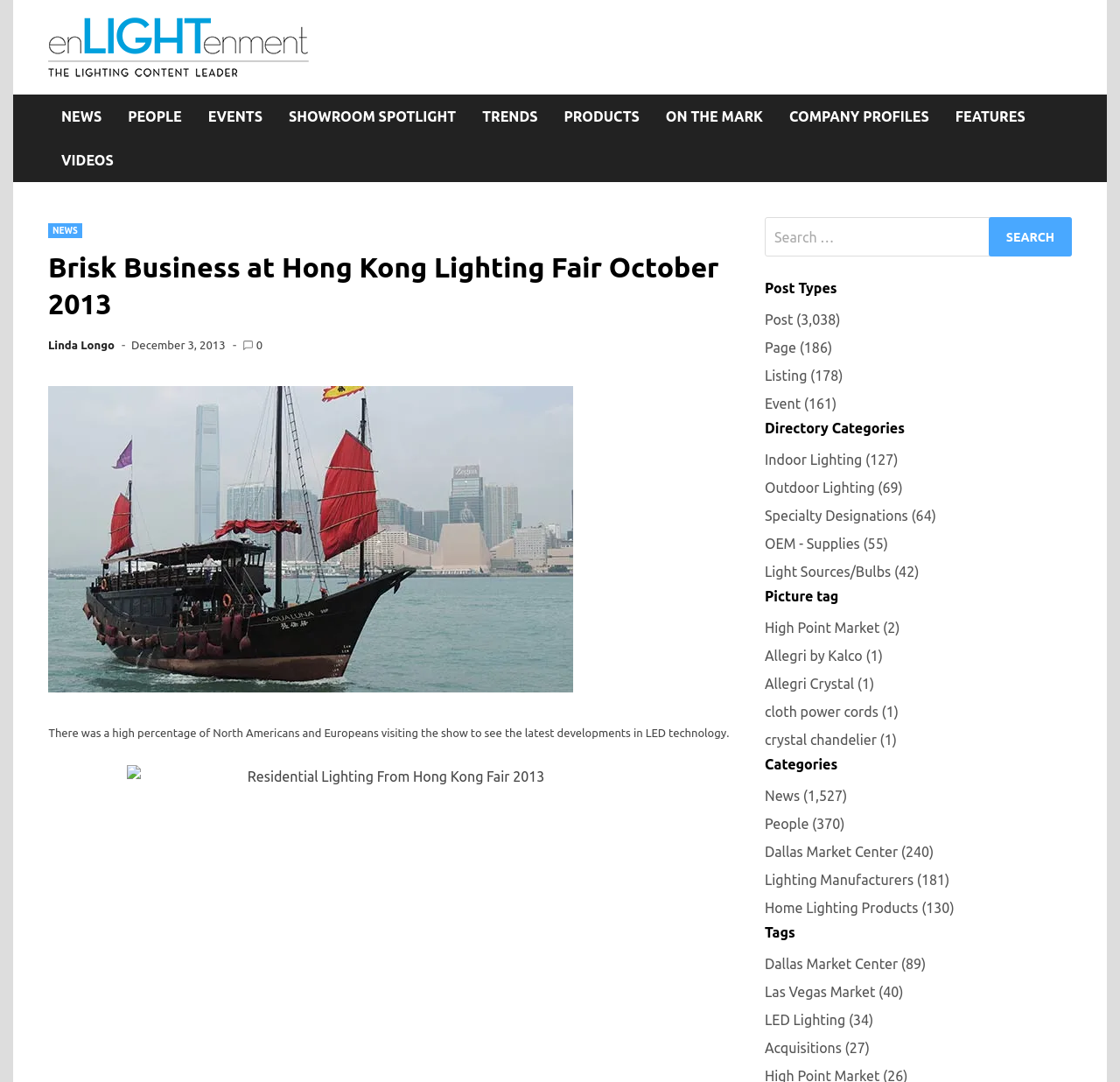How many post types are there?
Please provide a detailed and thorough answer to the question.

I looked at the 'Post Types' section and counted the number of post types listed. There are 4 post types: Post, Page, Listing, and Event.